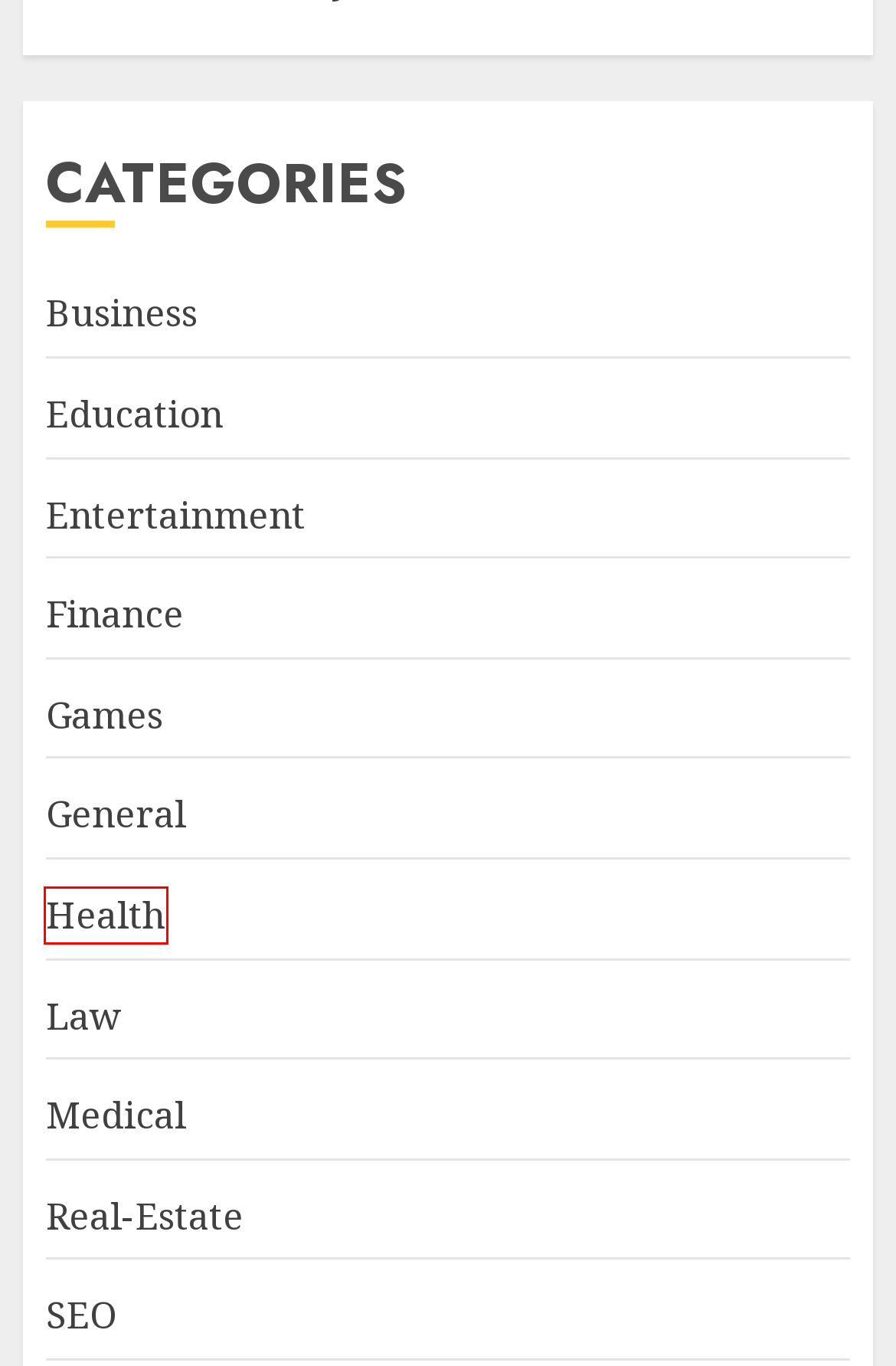A screenshot of a webpage is given with a red bounding box around a UI element. Choose the description that best matches the new webpage shown after clicking the element within the red bounding box. Here are the candidates:
A. Health – VANITY FAIR
B. Education – VANITY FAIR
C. General – VANITY FAIR
D. Business – VANITY FAIR
E. Law – VANITY FAIR
F. Medical – VANITY FAIR
G. Games – VANITY FAIR
H. Finance – VANITY FAIR

A